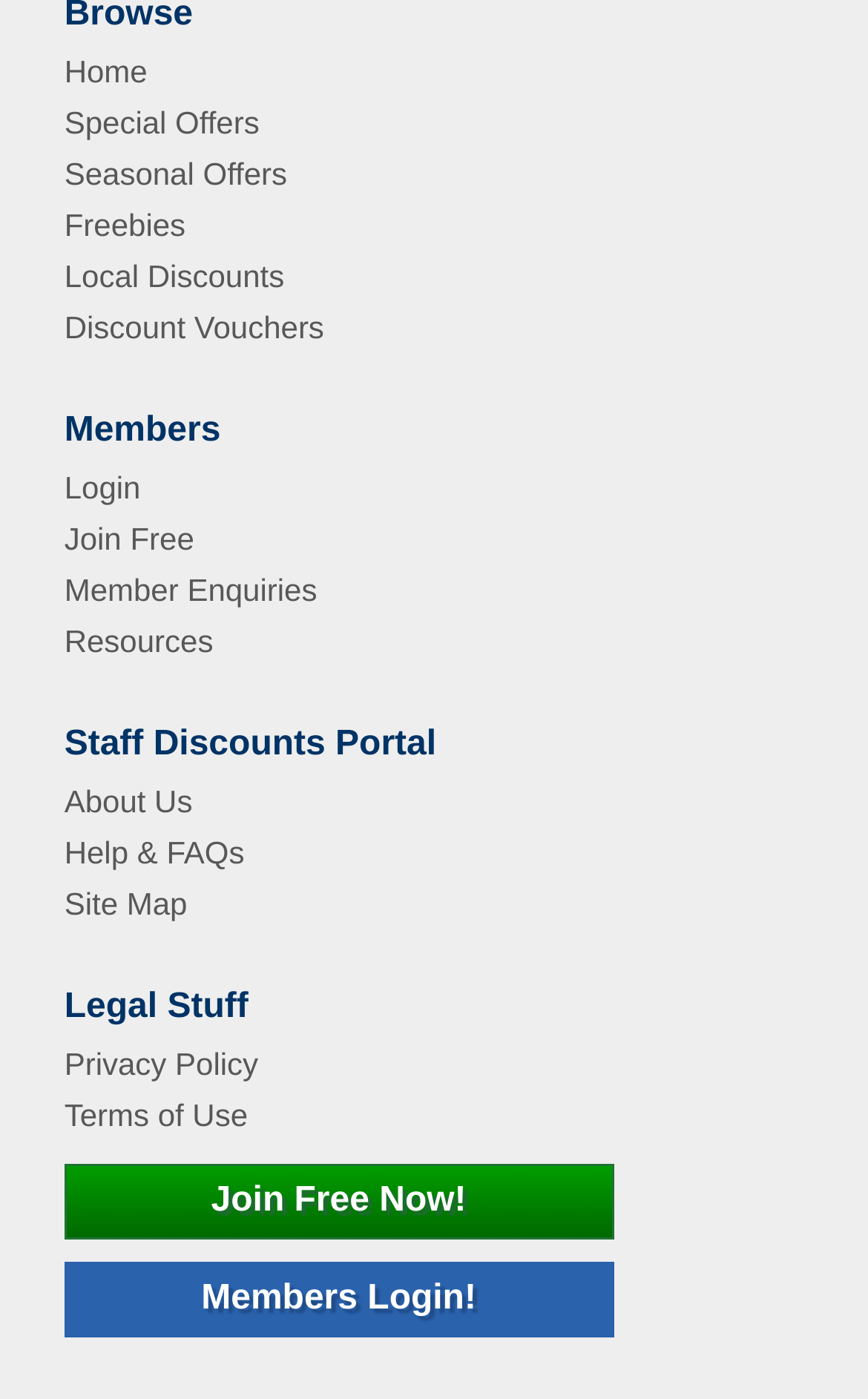Pinpoint the bounding box coordinates of the element that must be clicked to accomplish the following instruction: "get help and FAQs". The coordinates should be in the format of four float numbers between 0 and 1, i.e., [left, top, right, bottom].

[0.074, 0.597, 0.282, 0.623]